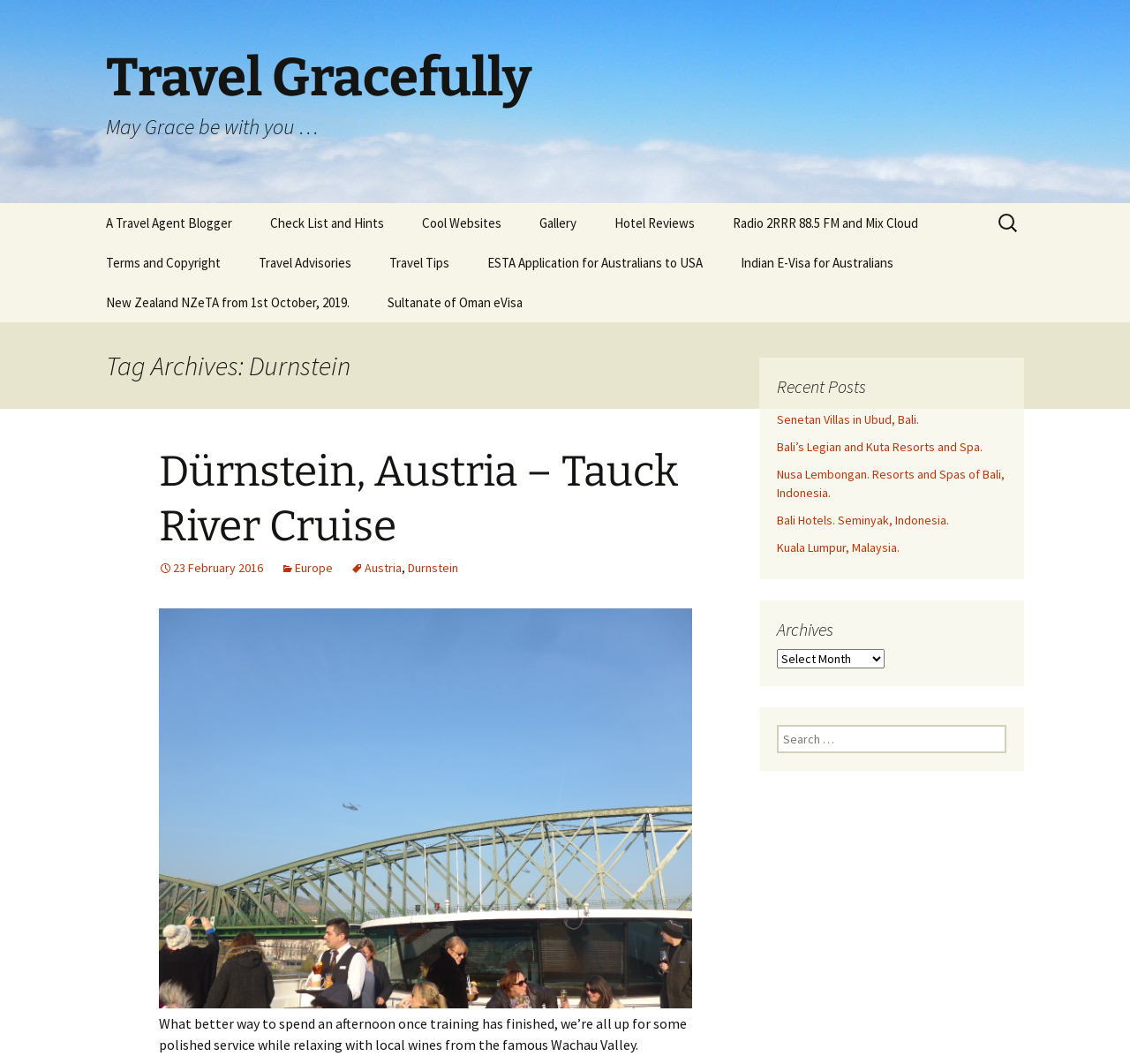Locate the bounding box coordinates of the segment that needs to be clicked to meet this instruction: "Check recent posts".

[0.688, 0.353, 0.891, 0.373]